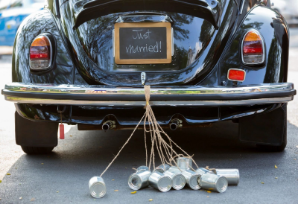What is the color of the Volkswagen Beetle? Please answer the question using a single word or phrase based on the image.

Black